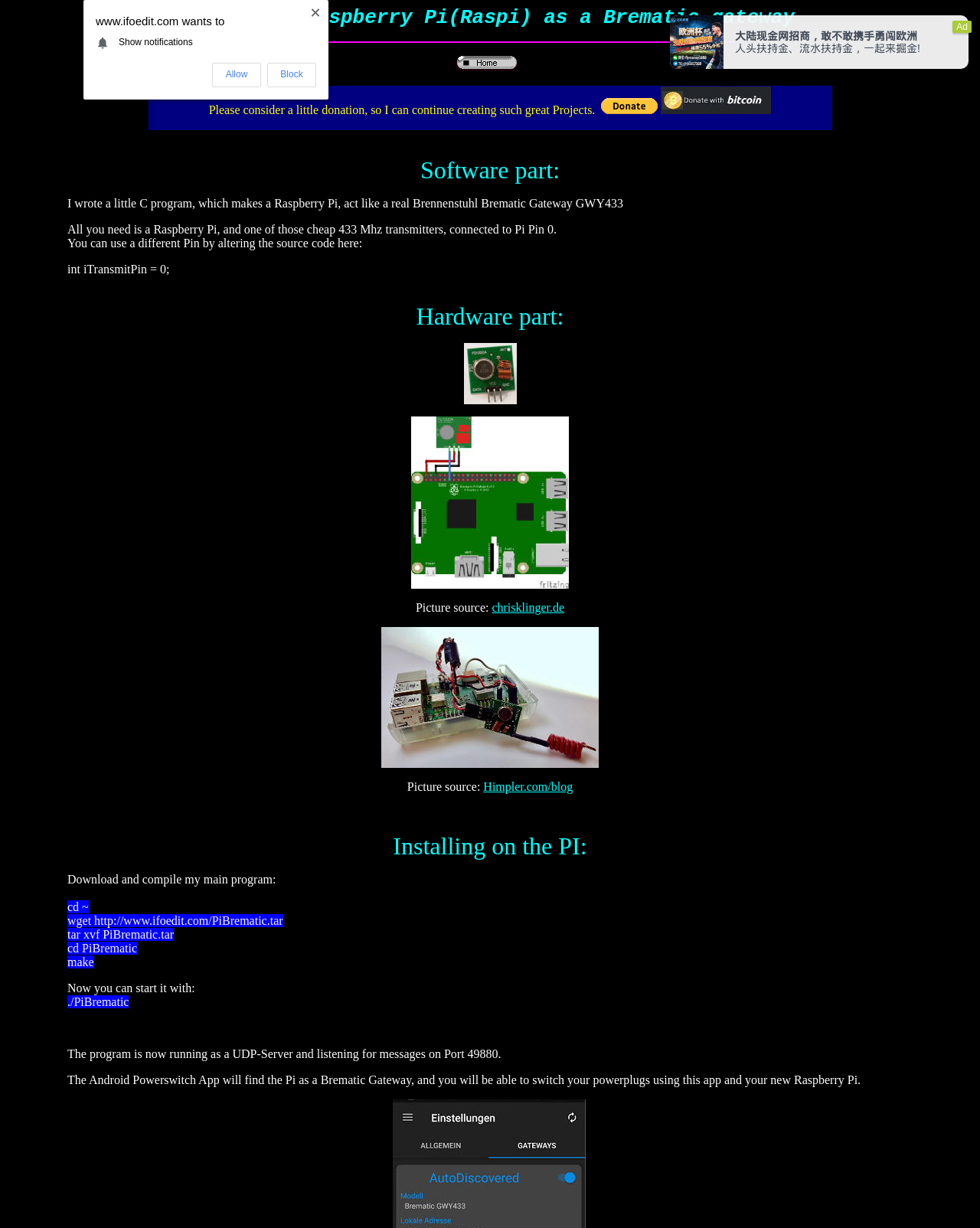Describe all the visual and textual components of the webpage comprehensively.

The webpage is about cloning a Raspberry Pi as a Brematic gateway. At the top, there is a title "Cloning a Raspberry Pi(Raspi) as a Brematic gateway" followed by a horizontal separator line. Below the title, there is a link with an image on the left side, and a non-breaking space character on the right side.

On the left side of the page, there is a table with a single row and column, containing a donation request message with two buttons, "Donate with PayPal button" and "Donate with Bitcoin now!", along with their corresponding images.

The main content of the page is divided into three sections: Software part, Hardware part, and Installing on the PI. The Software part section explains that a C program is used to make a Raspberry Pi act like a real Brennenstuhl Brematic Gateway GWY433, and provides details on how to use it.

The Hardware part section contains three images, with the first two images showing the hardware setup, and the third image being a source credit to chrisklinger.de. There are also two links to external websites, himpler.com/blog and chrisklinger.de.

The Installing on the PI section provides a step-by-step guide on how to download, compile, and run the program on the Raspberry Pi, including commands to be entered in the terminal.

At the top-right corner of the page, there are two iframes, one of which is partially visible, while the other is fully visible.